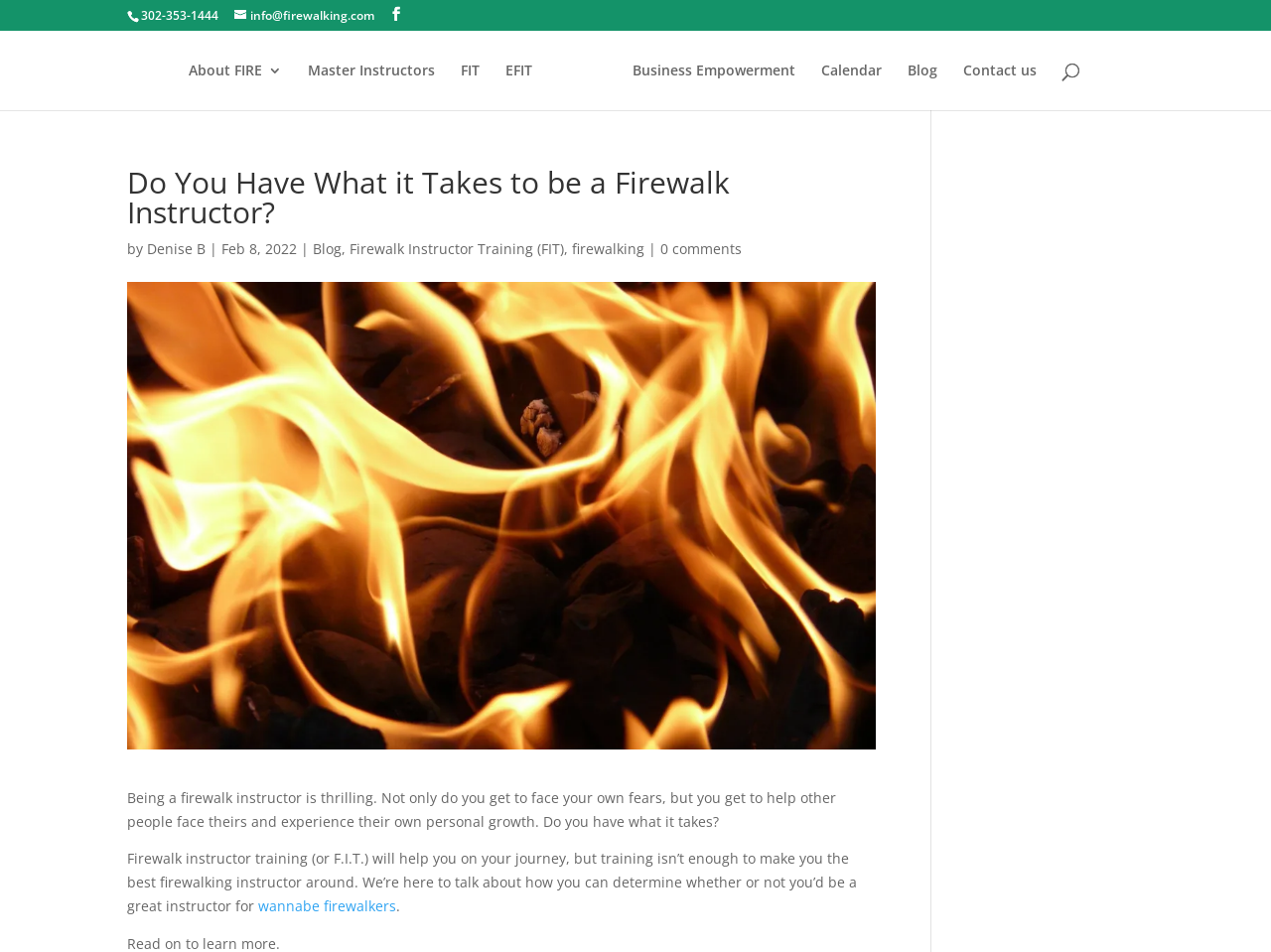Please determine the bounding box coordinates of the element's region to click for the following instruction: "Send an email to info@firewalking.com".

[0.184, 0.007, 0.295, 0.025]